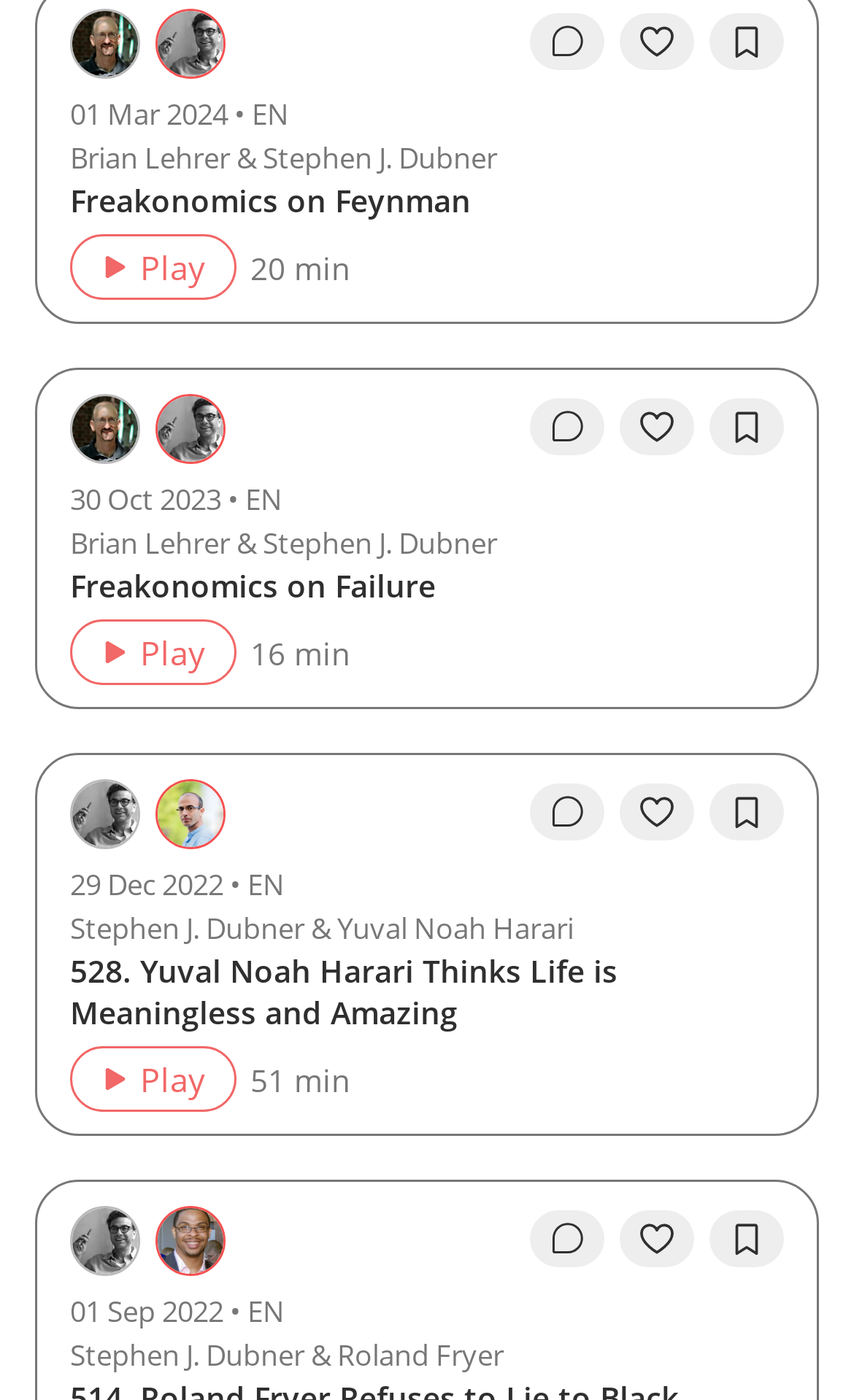Give a one-word or one-phrase response to the question:
What is the duration of the third episode?

51 min